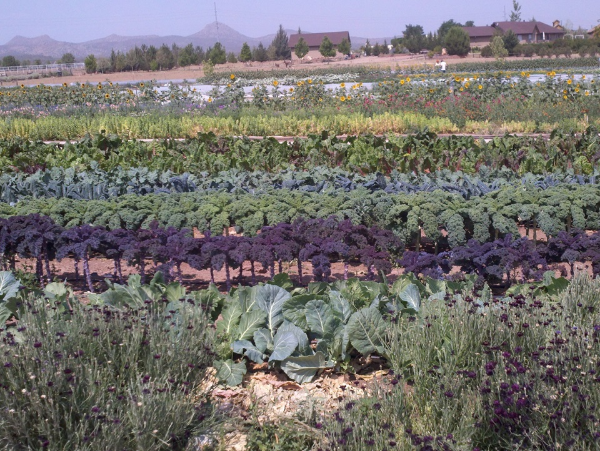Analyze the image and answer the question with as much detail as possible: 
How many days had passed between planting and photographing the kale?

According to the caption, the kale was planted on March 18, 2018, and the photograph was taken on October 1, 2018. To find the number of days between these two dates, we can calculate the difference, which is 197 days.